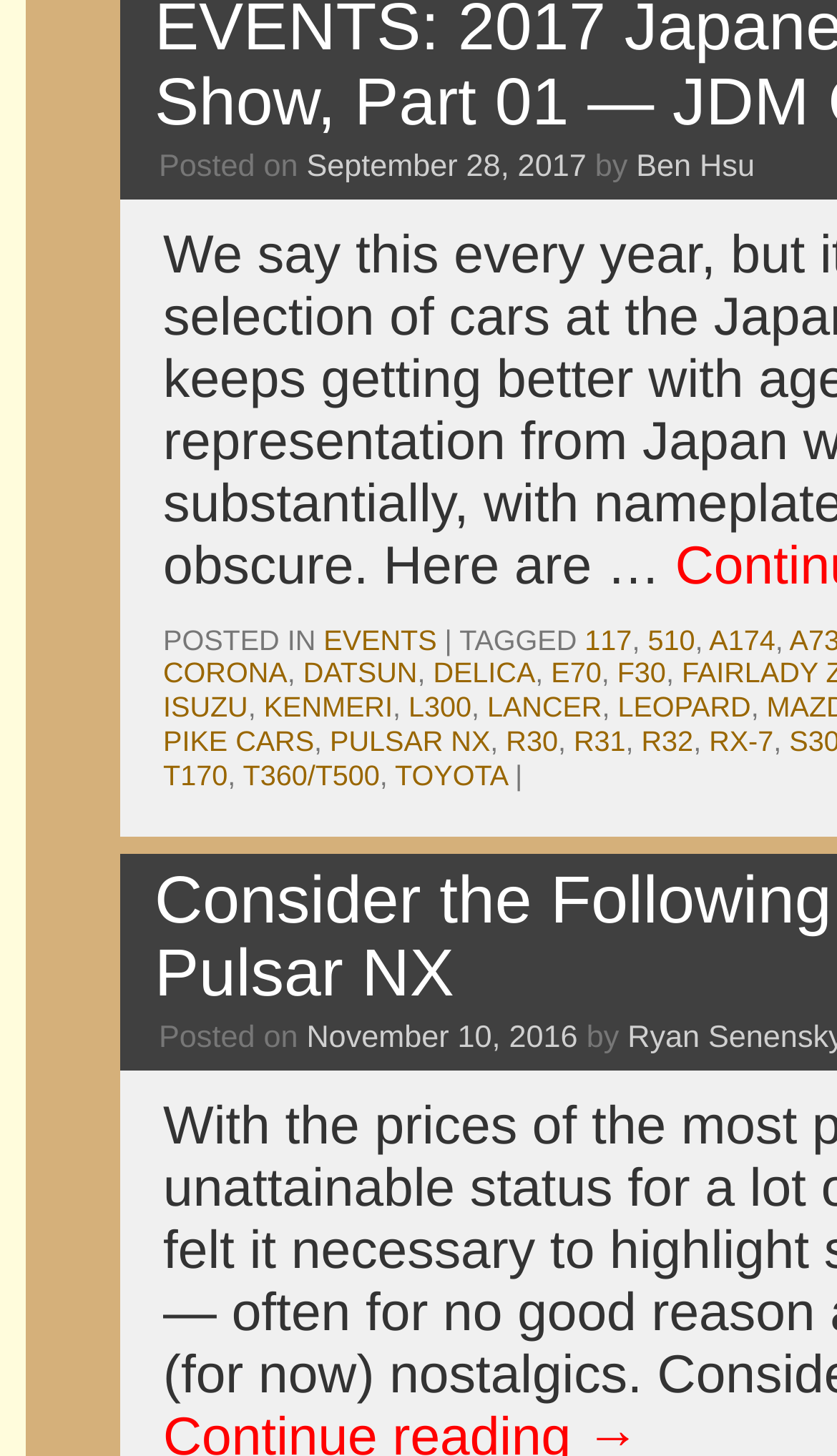Please give a short response to the question using one word or a phrase:
What categories are listed on the webpage?

EVENTS, CORONA, DATSUN, etc.